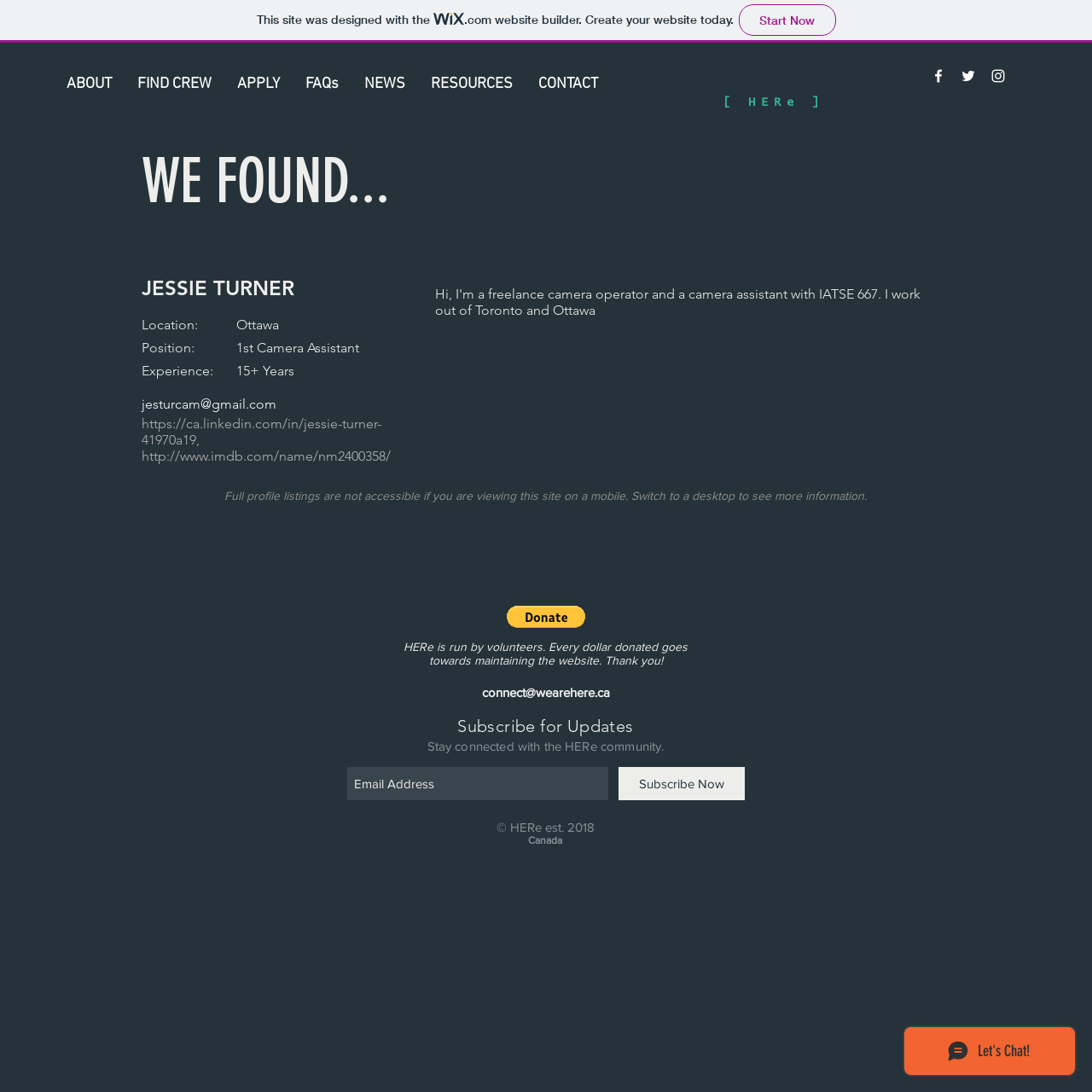Please identify the bounding box coordinates of the region to click in order to complete the given instruction: "Donate via PayPal". The coordinates should be four float numbers between 0 and 1, i.e., [left, top, right, bottom].

[0.464, 0.555, 0.536, 0.575]